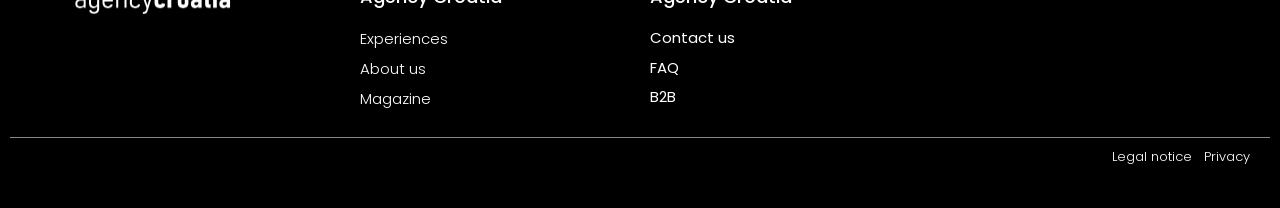Bounding box coordinates must be specified in the format (top-left x, top-left y, bottom-right x, bottom-right y). All values should be floating point numbers between 0 and 1. What are the bounding box coordinates of the UI element described as: Privacy

[0.941, 0.708, 0.977, 0.799]